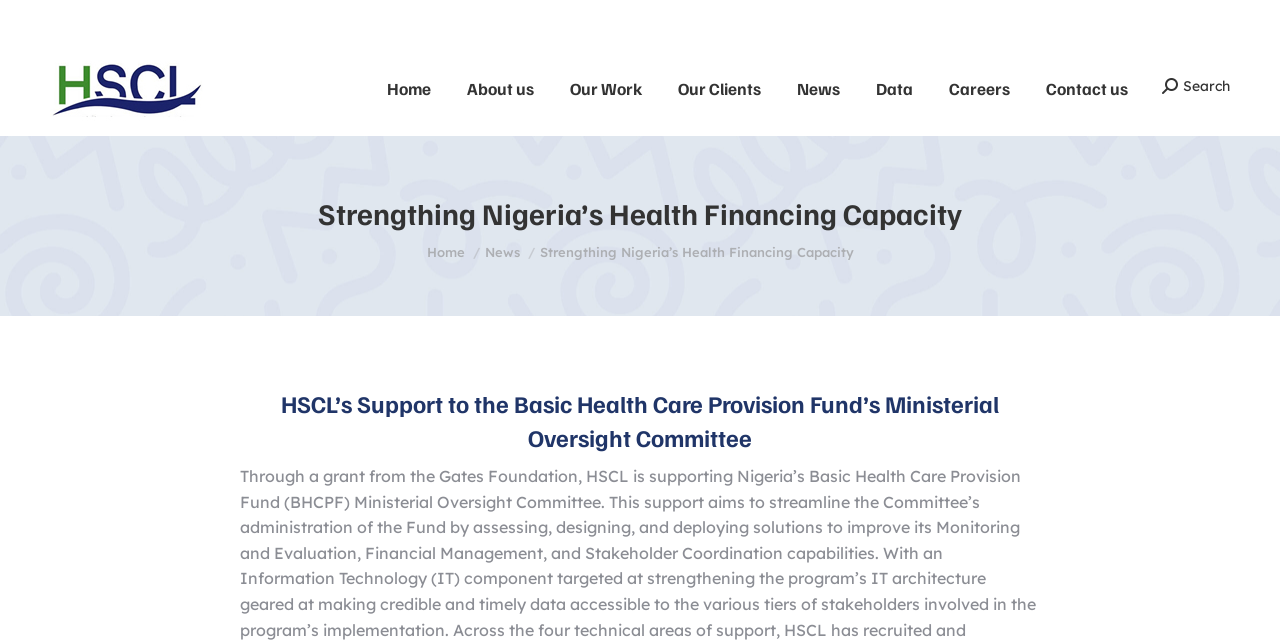What is the current page about?
Provide a thorough and detailed answer to the question.

I looked at the heading elements on the webpage, and I saw a heading that says 'HSCL’s Support to the Basic Health Care Provision Fund’s Ministerial Oversight Committee', which suggests that the current page is about HSCL's support to BHCPF.